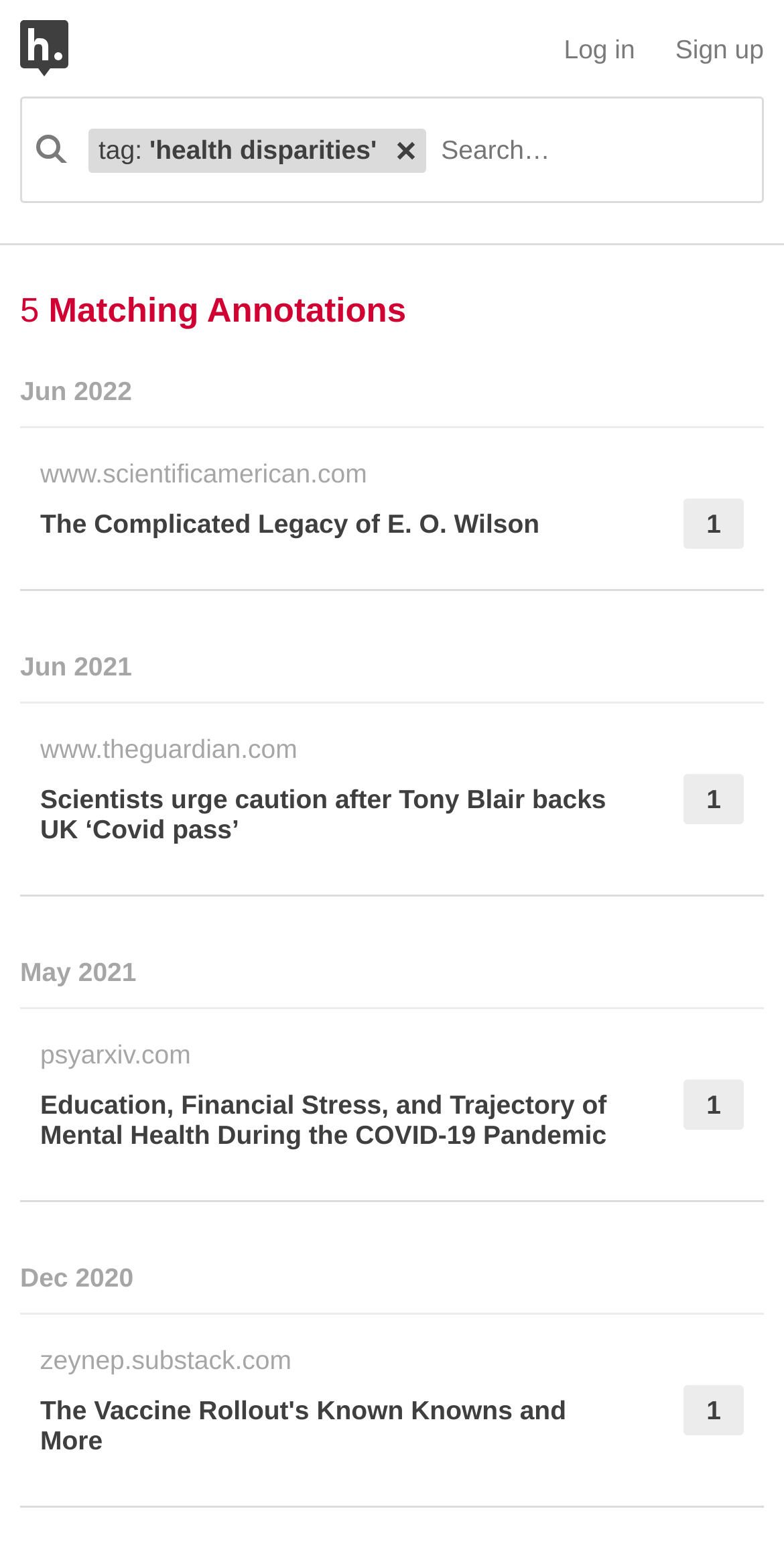Give a complete and precise description of the webpage's appearance.

The webpage is titled "Hypothesis" and appears to be a platform for annotating and searching online articles. At the top left, there is a link to the "Hypothesis homepage" accompanied by a small image. Next to it, there is a search bar that spans most of the width of the page, with a small image and a button to remove search terms on the right side. Below the search bar, there are two links to "Log in" and "Sign up" on the top right.

The main content of the page is a list of annotated articles, each with a date, article title, and source URL. There are five articles listed, with dates ranging from December 2020 to June 2022. Each article has a link to the original article, and some have additional information such as the number of annotations added. The articles are listed in a vertical column, with the most recent one at the top.

On the top right, there is a small text "5" and a heading "Matching Annotations" that appears to be a title for the list of articles.